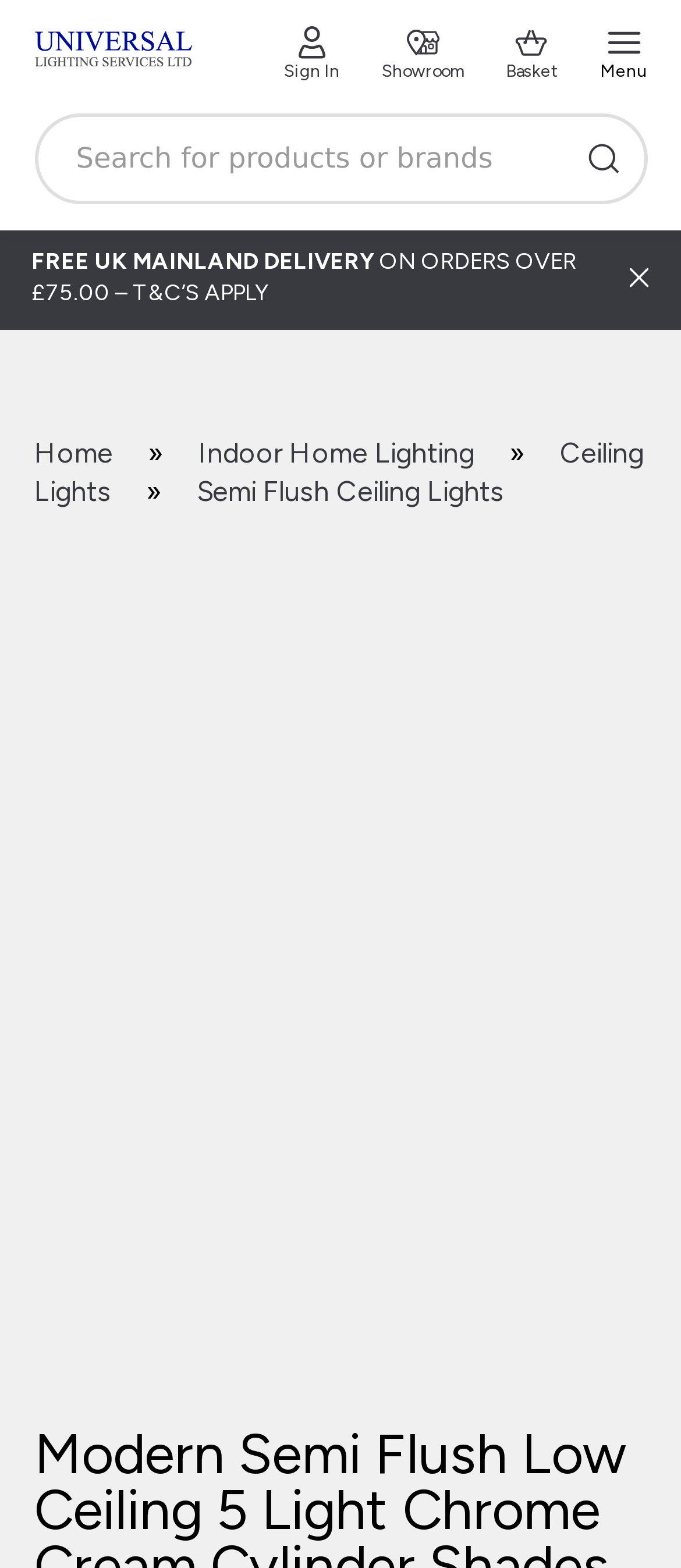Give a succinct answer to this question in a single word or phrase: 
What is the icon on the top right corner?

User icon